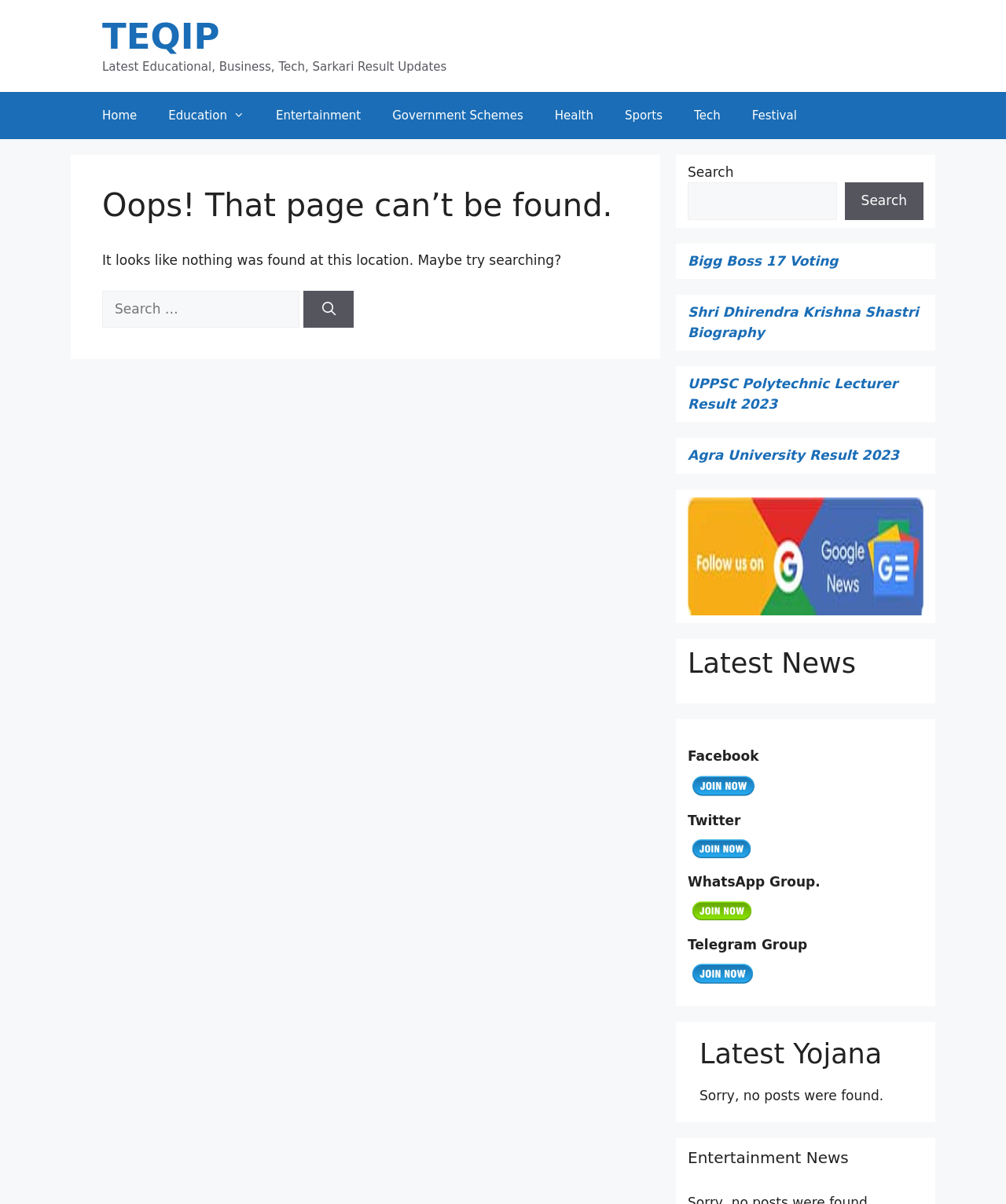Determine the bounding box coordinates of the UI element described by: "Government Schemes".

[0.374, 0.076, 0.536, 0.115]